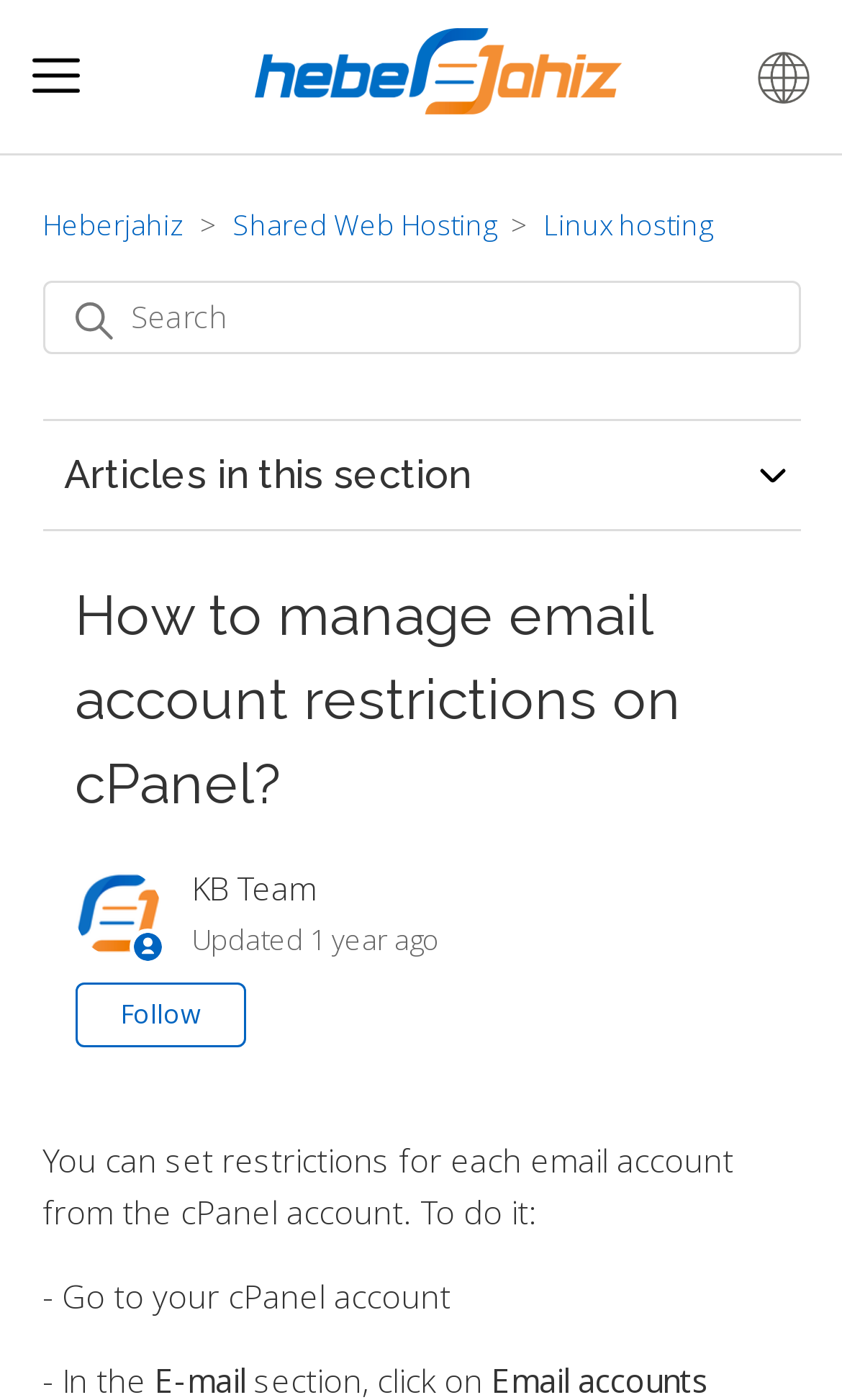Refer to the image and provide an in-depth answer to the question: 
What is the name of the help center?

The name of the help center can be found in the top-left corner of the webpage, where it says 'Heberjahiz Help Center home page'.